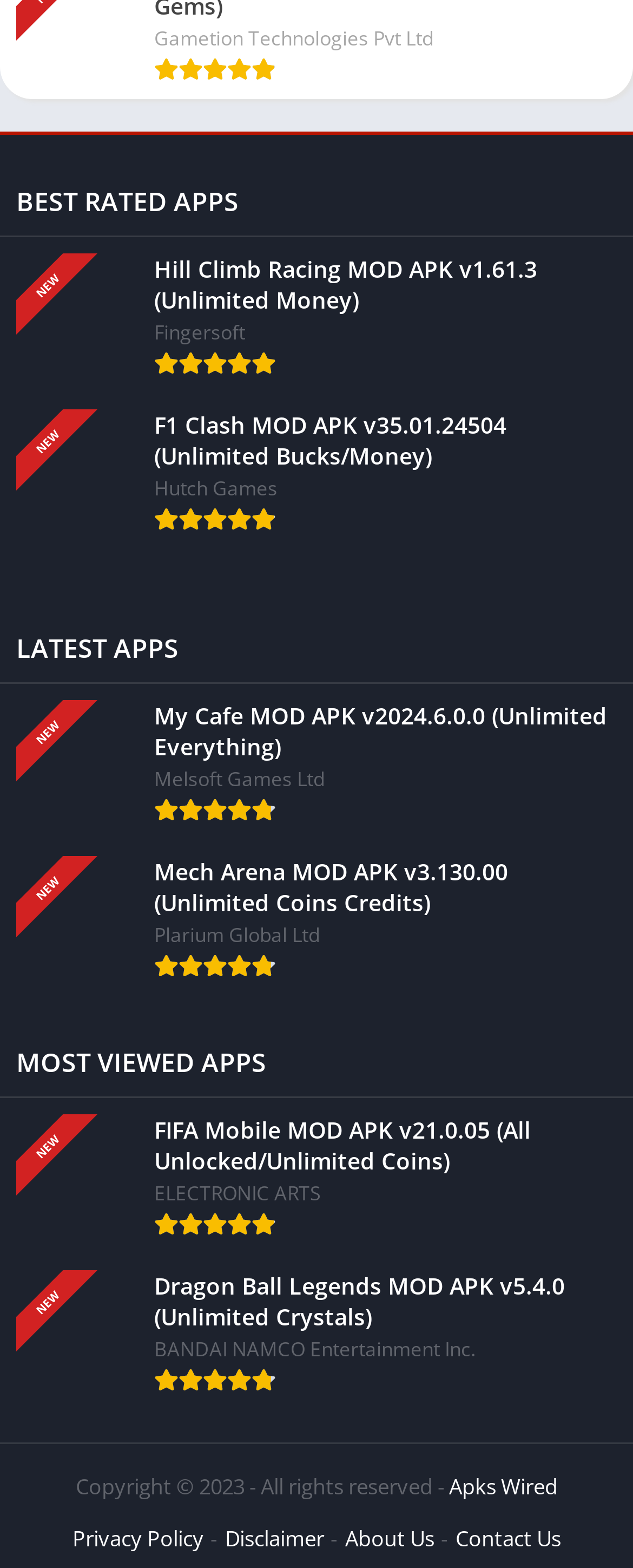What is the copyright year of the website?
Use the image to give a comprehensive and detailed response to the question.

The copyright year of the website can be determined by looking at the static text at the bottom of the page, which says 'Copyright © 2023 - All rights reserved -'. This indicates that the website's copyright is valid for the year 2023.